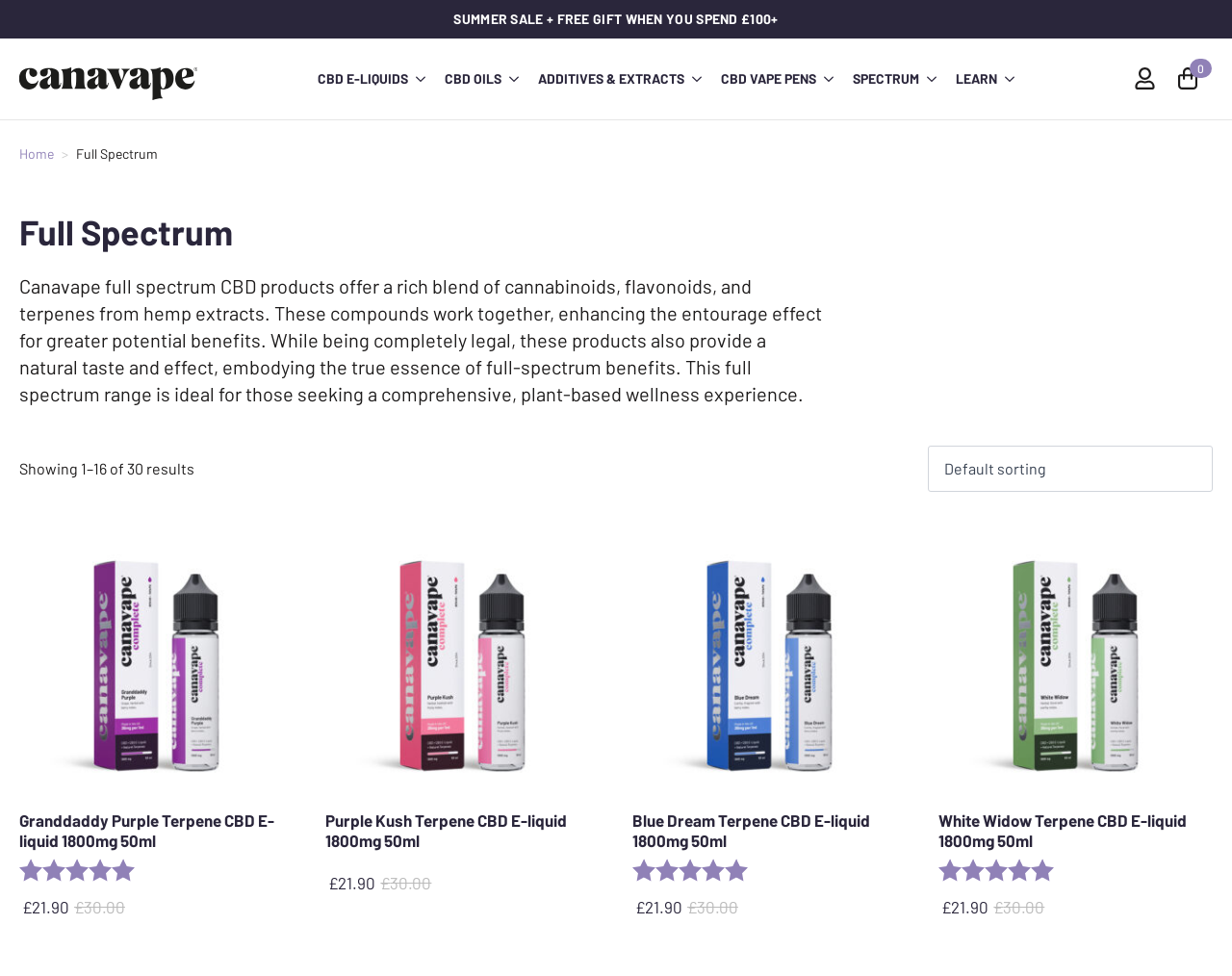Identify the bounding box coordinates of the part that should be clicked to carry out this instruction: "Click on the 'CBD VAPE PENS' link".

[0.577, 0.064, 0.662, 0.097]